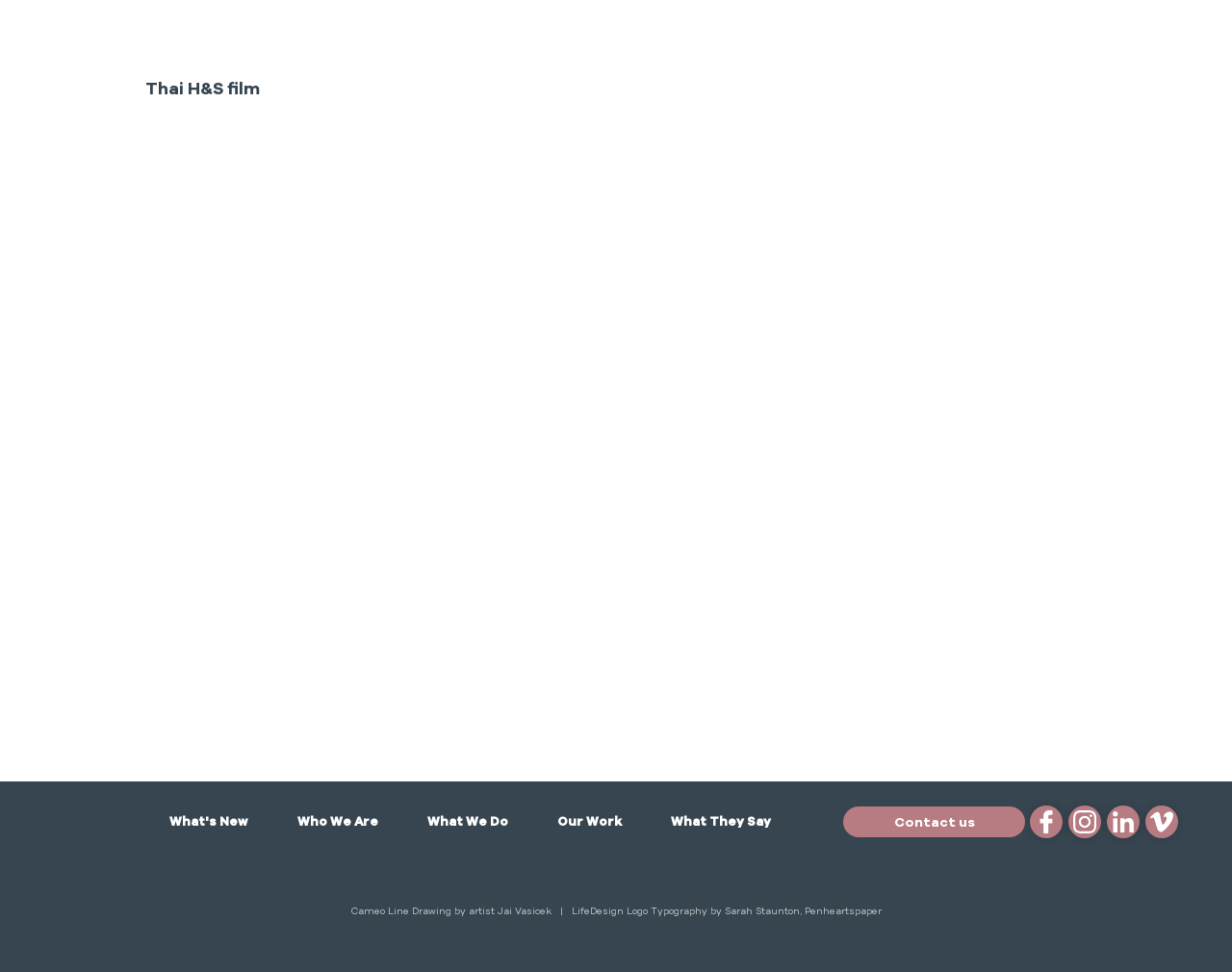How many navigation links are there?
Give a detailed explanation using the information visible in the image.

The navigation section of the webpage has five links, which are 'What's New', 'Who We Are', 'What We Do', 'Our Work', and 'What They Say'.